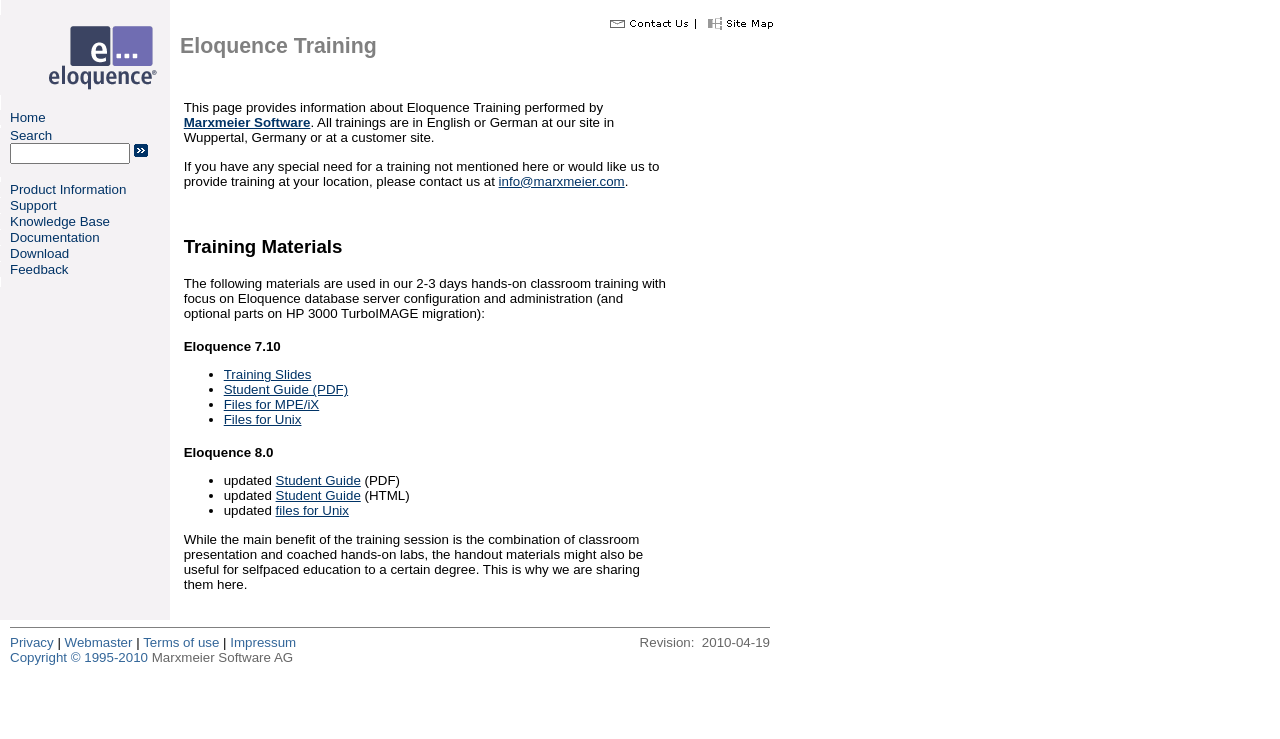Please find the bounding box coordinates for the clickable element needed to perform this instruction: "Click the Home link".

[0.008, 0.149, 0.036, 0.169]